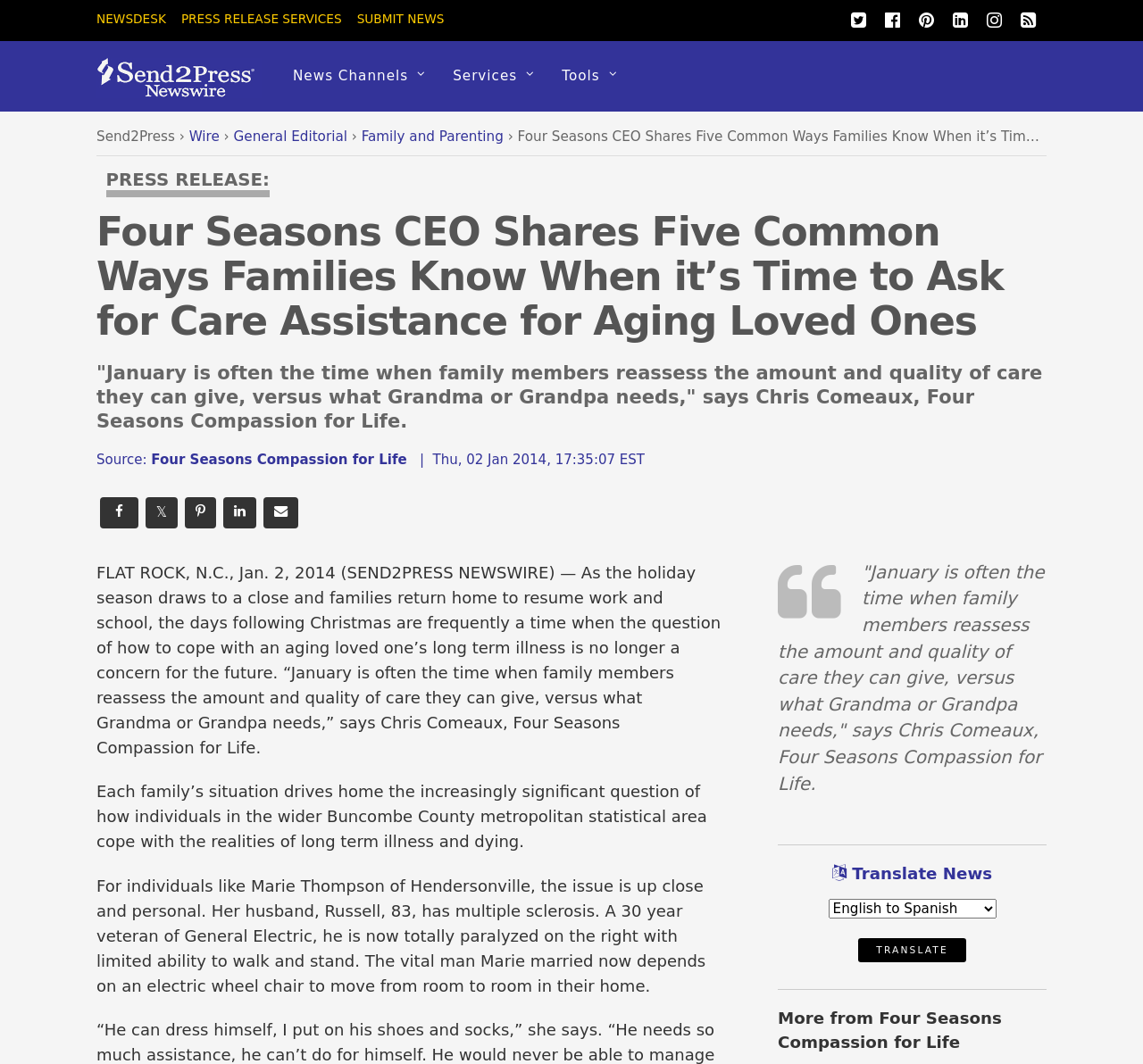What is the name of the person who has multiple sclerosis?
From the screenshot, supply a one-word or short-phrase answer.

Russell Thompson